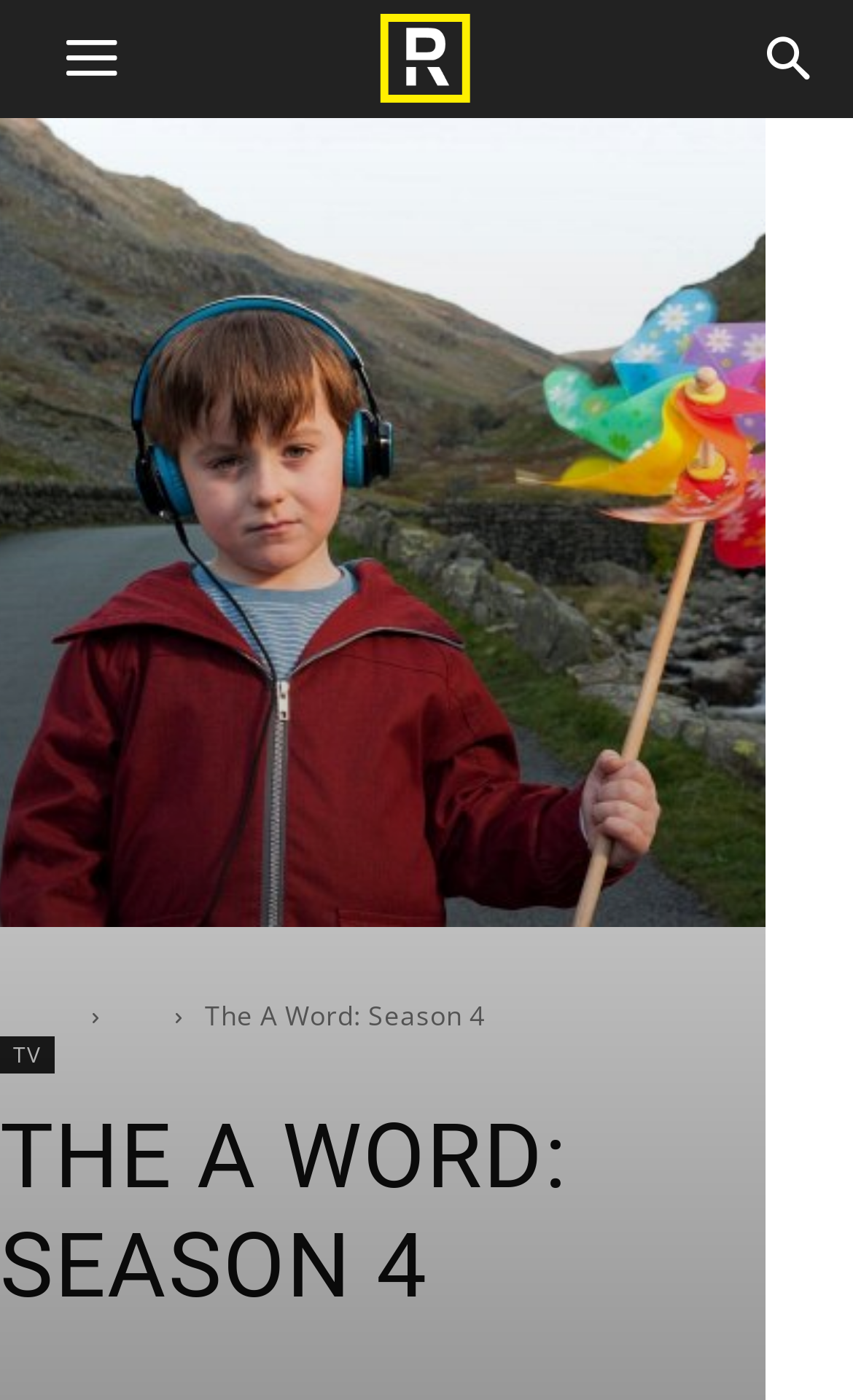For the following element description, predict the bounding box coordinates in the format (top-left x, top-left y, bottom-right x, bottom-right y). All values should be floating point numbers between 0 and 1. Description: News

[0.0, 0.712, 0.083, 0.739]